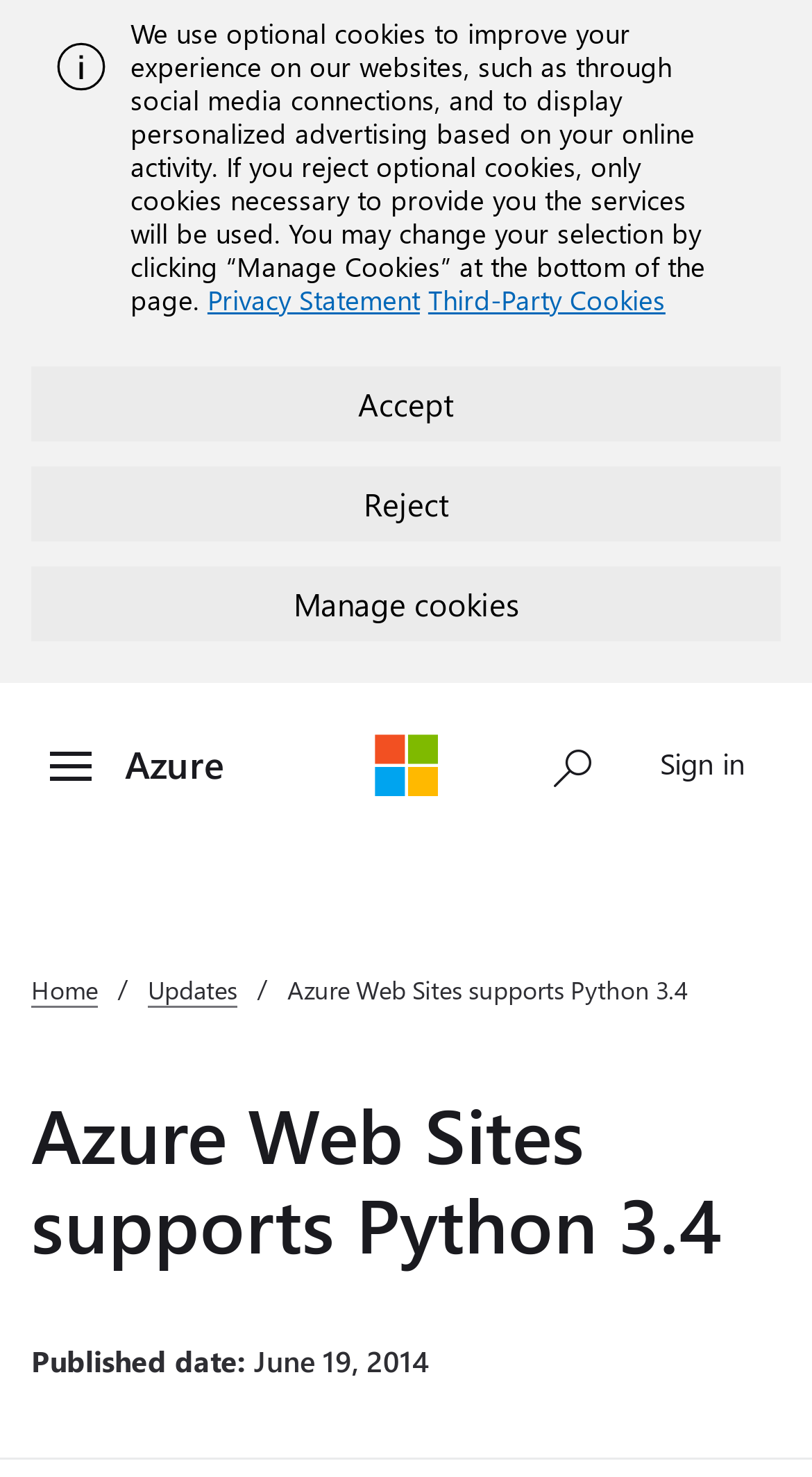Please identify the bounding box coordinates of the area that needs to be clicked to follow this instruction: "Go to Azure homepage".

[0.154, 0.501, 0.277, 0.535]